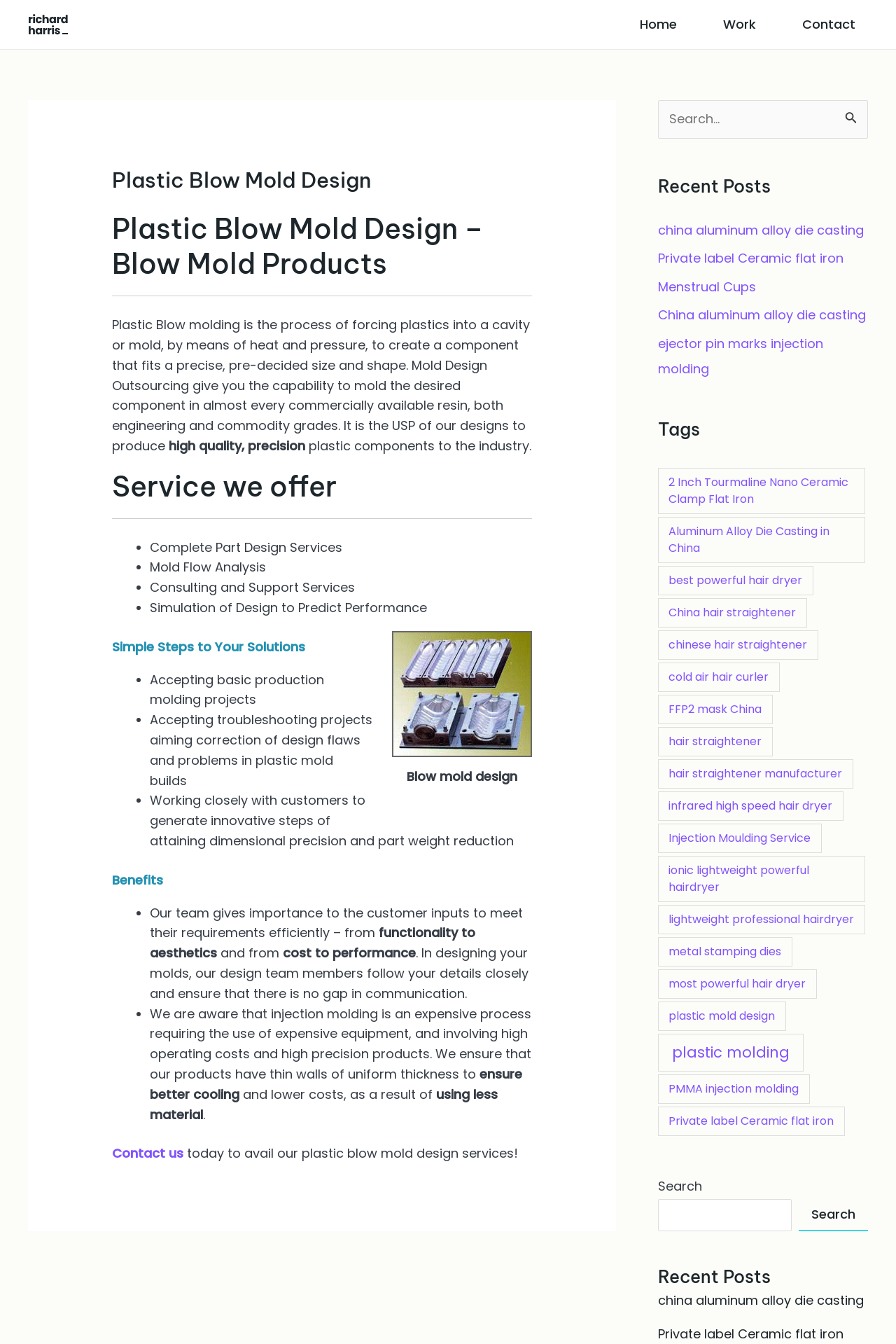Please mark the bounding box coordinates of the area that should be clicked to carry out the instruction: "Check out the 'Popular Posts'".

None